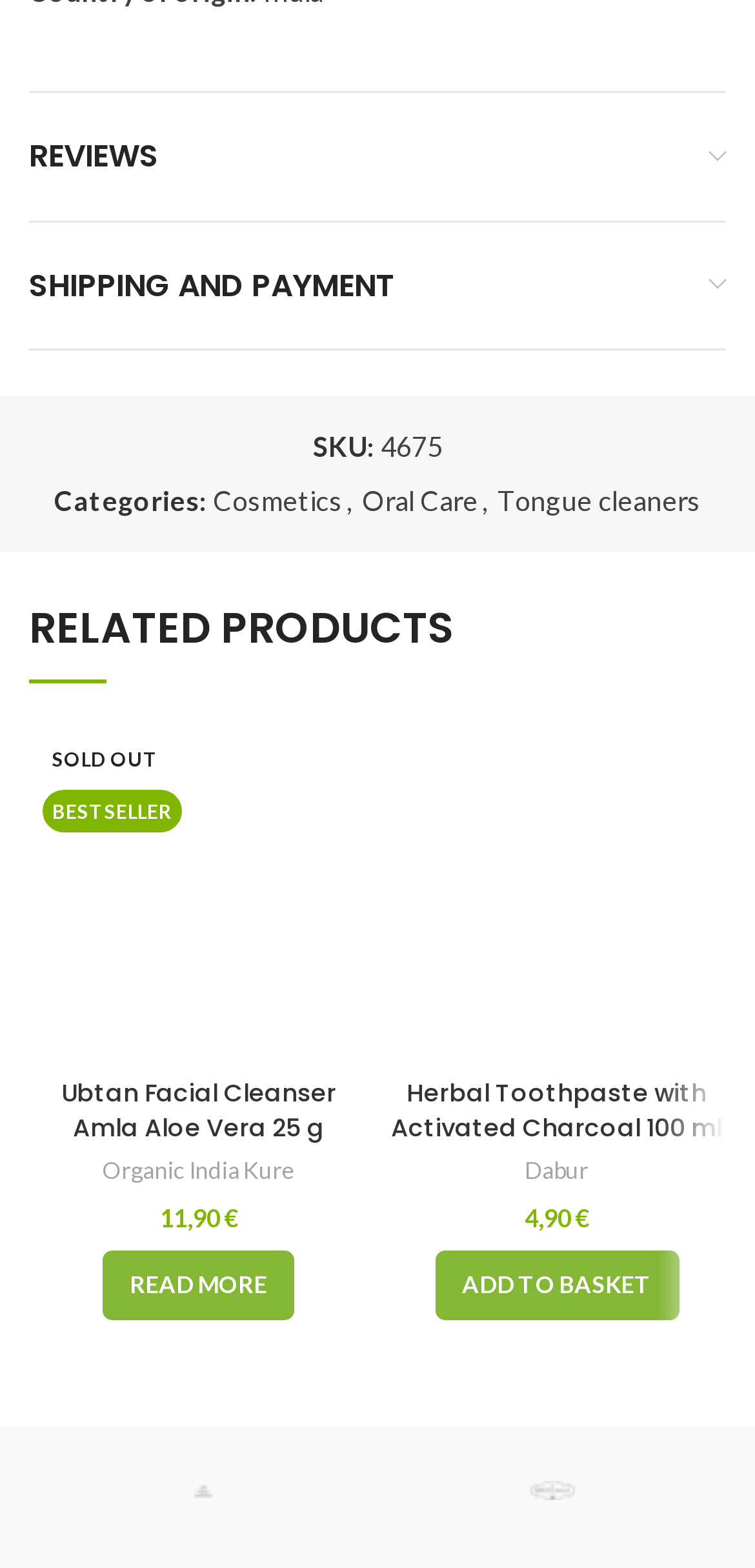Please identify the bounding box coordinates of the region to click in order to complete the given instruction: "Read more about 'Ubtan Facial Cleanser Amla Aloe Vera 25 g'". The coordinates should be four float numbers between 0 and 1, i.e., [left, top, right, bottom].

[0.136, 0.798, 0.39, 0.842]